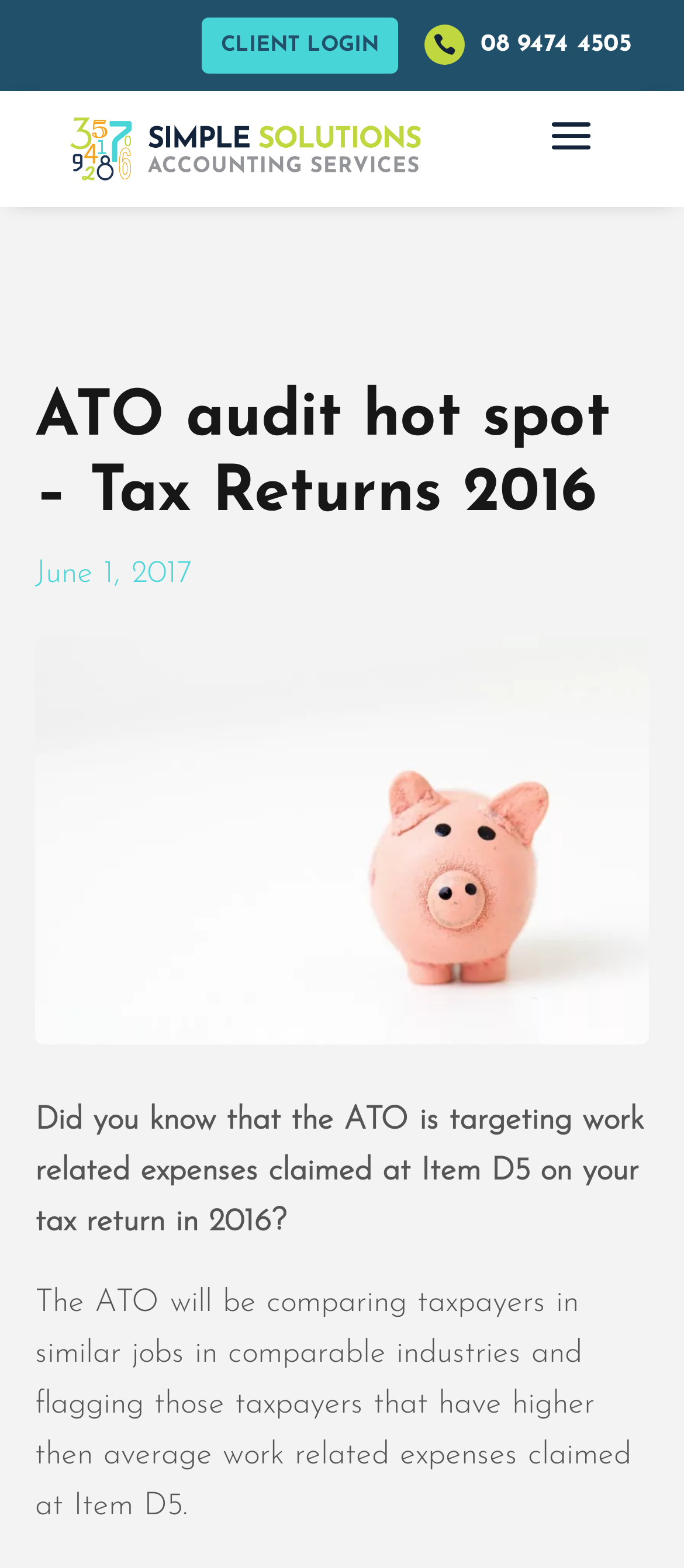Provide the bounding box coordinates of the HTML element described as: "08 9474 4505". The bounding box coordinates should be four float numbers between 0 and 1, i.e., [left, top, right, bottom].

[0.703, 0.02, 0.923, 0.037]